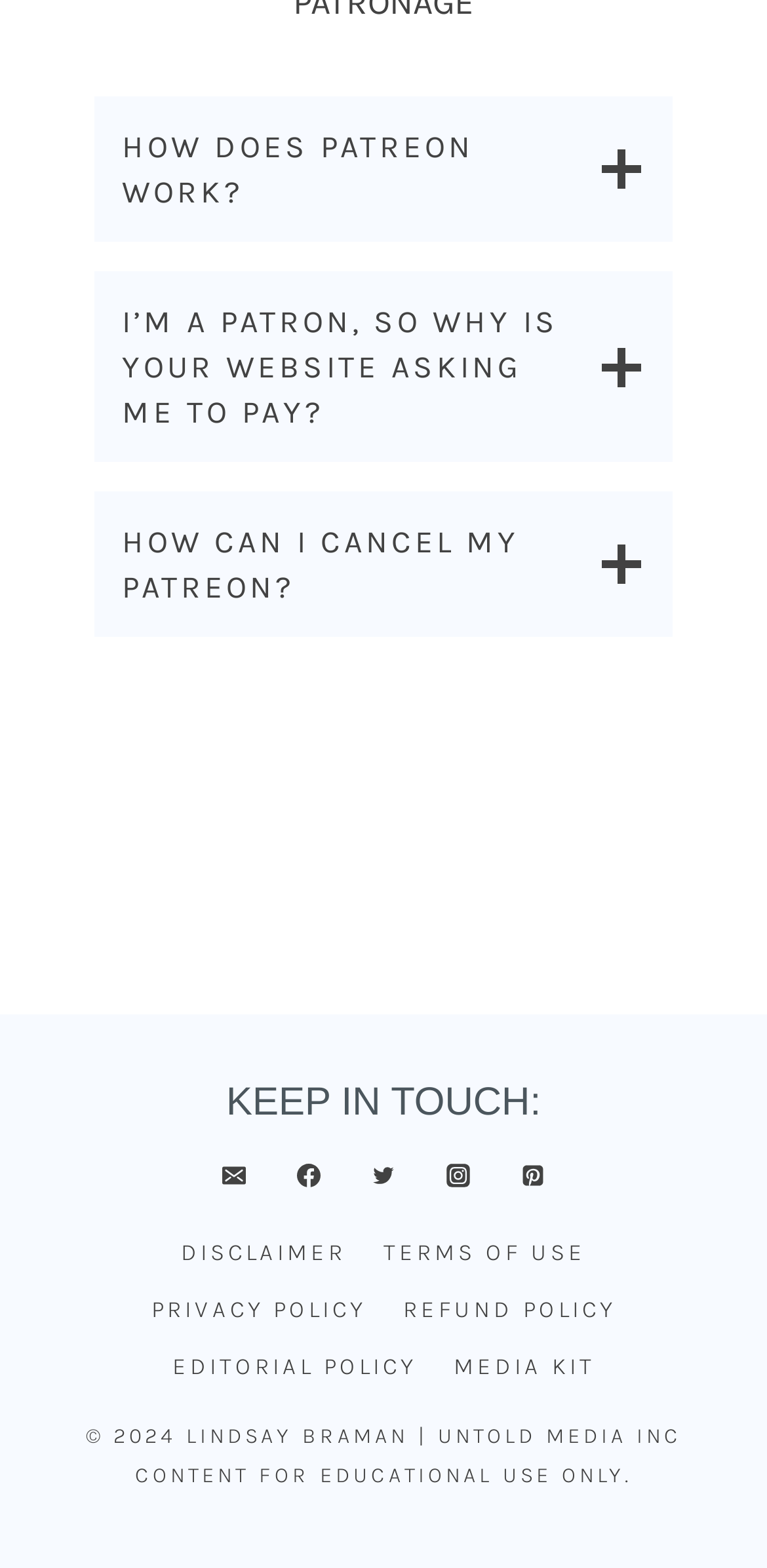Please determine the bounding box coordinates of the element to click on in order to accomplish the following task: "Check the terms of use". Ensure the coordinates are four float numbers ranging from 0 to 1, i.e., [left, top, right, bottom].

[0.476, 0.782, 0.788, 0.818]